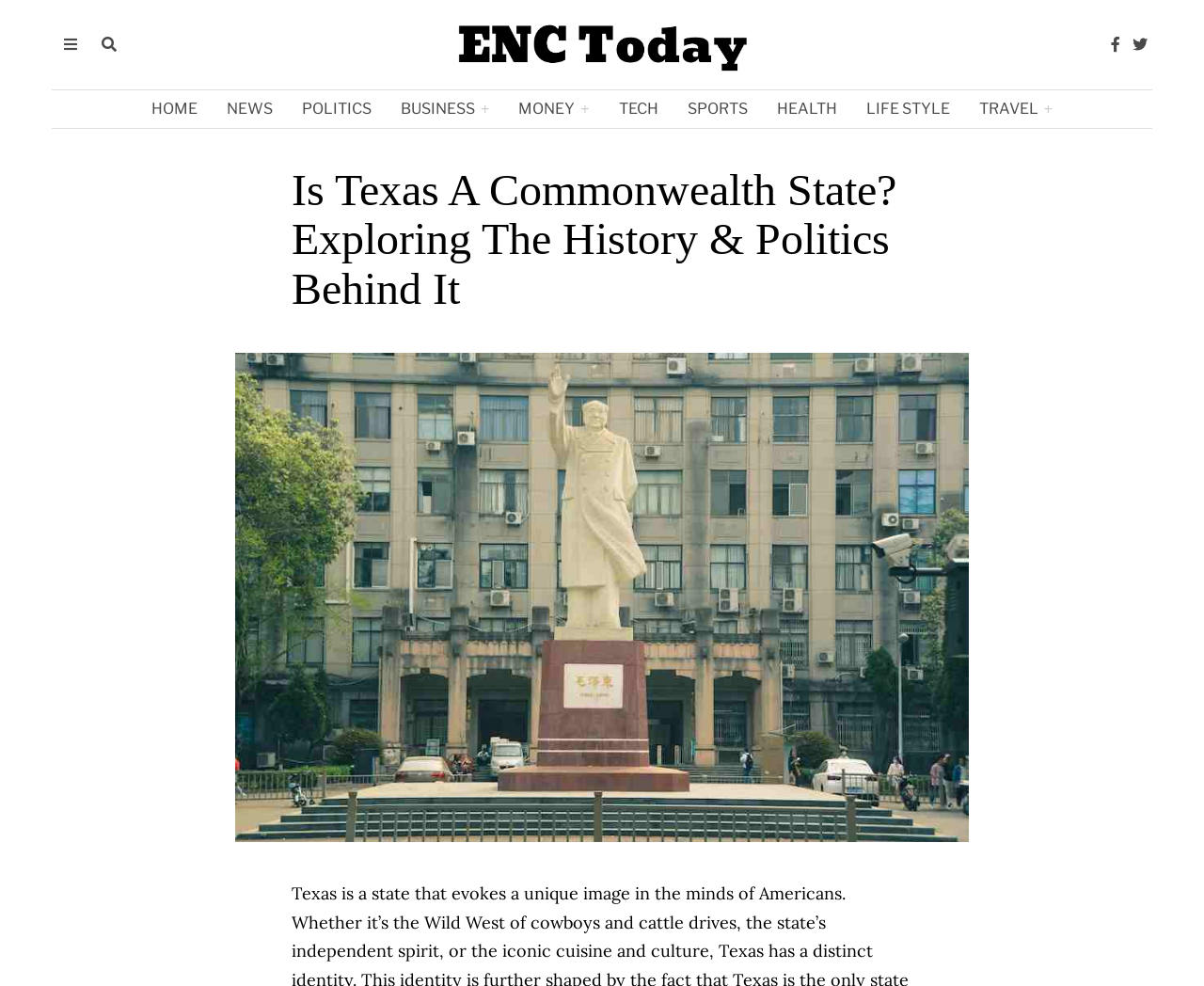What type of entity is a commonwealth?
Based on the visual details in the image, please answer the question thoroughly.

Based on the webpage content, it is mentioned that 'a commonwealth is a type of political entity', which indicates that a commonwealth is a specific type of political entity.